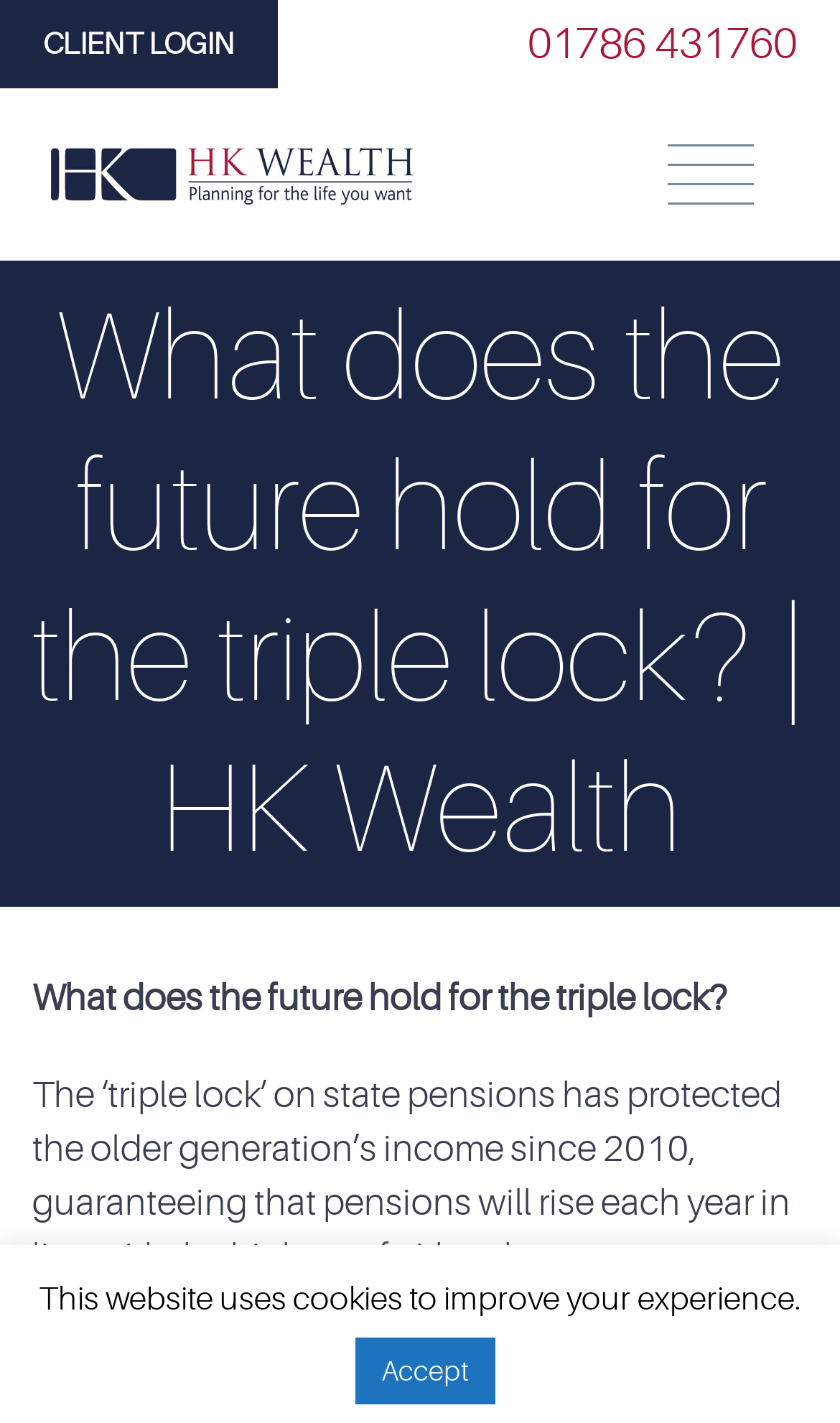Offer an in-depth caption of the entire webpage.

The webpage appears to be an article or blog post from HK Wealth, a financial services company. At the top left corner, there is a link to "CLIENT LOGIN" and a phone number "01786 431760" is displayed next to it. The company's logo, "HK Wealth", is situated near the top center of the page, with a link to the homepage.

A navigation menu is located at the top right corner, with links to "Home", "About", "How we work", "What we do", "HK blog", and "Contact". These links are stacked vertically, with "Home" at the top and "Contact" at the bottom.

The main content of the webpage is a heading that reads "What does the future hold for the triple lock? | HK Wealth", which spans almost the entire width of the page. Below this heading, there is a large block of text that discusses the topic of the triple lock on state pensions, as hinted by the meta description.

At the very bottom of the page, there is a notice that informs users that the website uses cookies to improve their experience, along with an "Accept" button to acknowledge this.